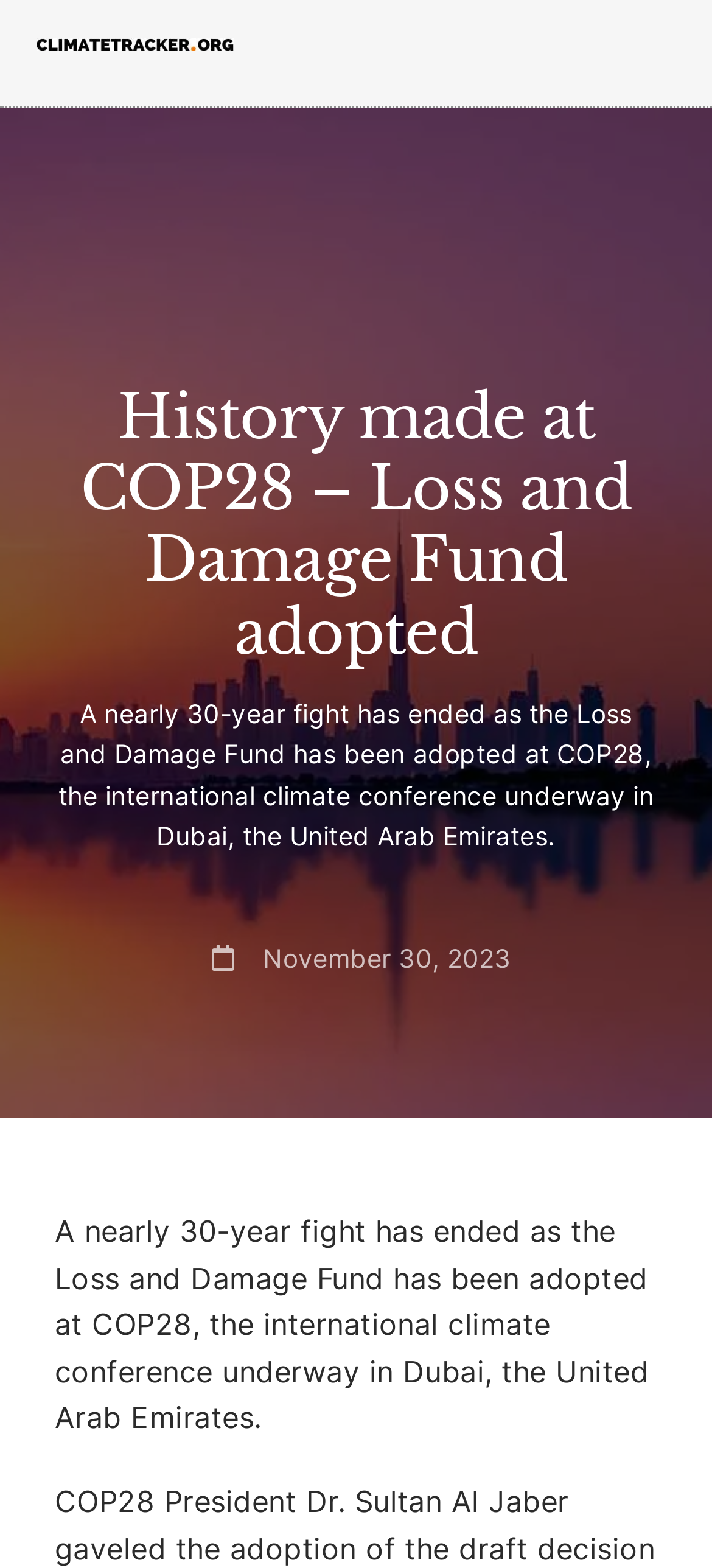What is the name of the website?
Please give a detailed answer to the question using the information shown in the image.

I found the answer by looking at the link element that says 'Climate Tracker Asia' and assuming it's part of the main website 'Climate Tracker'.